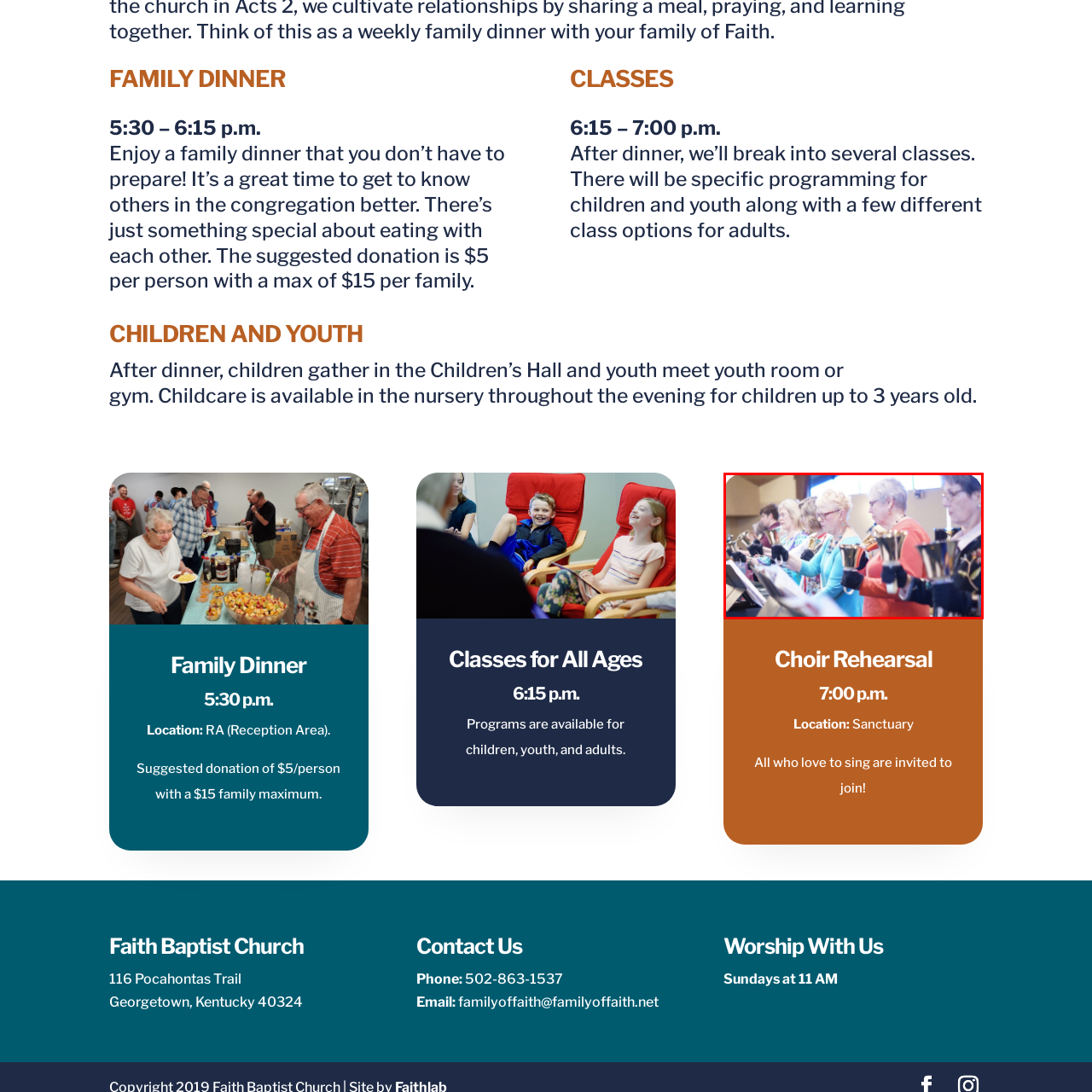Explain comprehensively what is shown in the image marked by the red outline.

The image captures a group of individuals gathered in a warm and inviting indoor space, engaged in a bell-ringing performance during a church event. Each person is holding a brass handbell, glistening under the soft lighting, while their attention is focused on the sheet music in front of them. The participants are dressed in a variety of colorful outfits, indicating a sense of joy and community among the group. The atmosphere suggests an element of collaboration and musicality, likely part of the evening's program, which includes activities for all ages, such as a family dinner followed by classes aimed at fostering connections within the congregation.